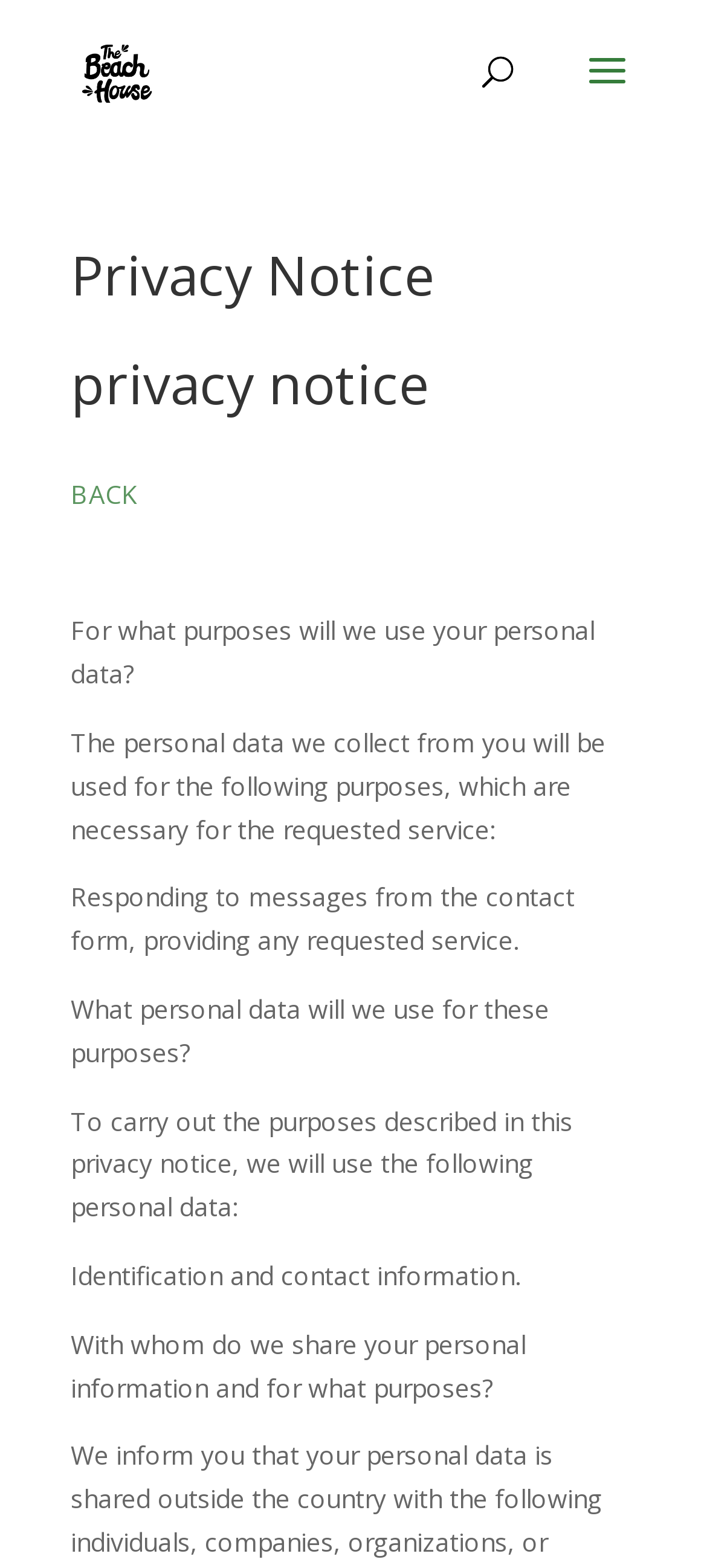Using the details in the image, give a detailed response to the question below:
What is the website's name?

The website's name is 'Beach House', which is evident from the link and image at the top of the webpage with the text 'Beach House'.